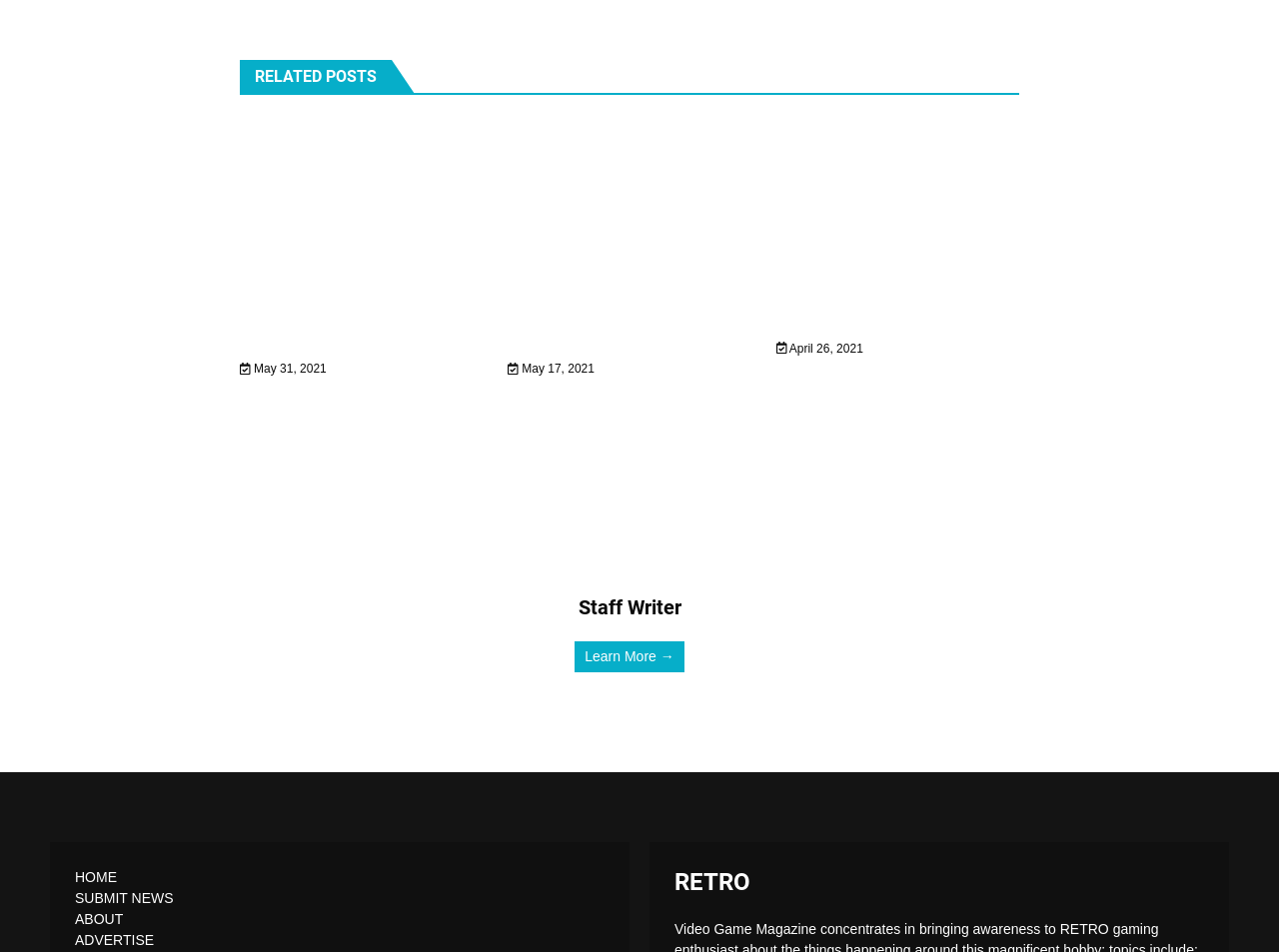Please identify the bounding box coordinates of the region to click in order to complete the task: "read news about HD-2D Remake of Dragon Quest III". The coordinates must be four float numbers between 0 and 1, specified as [left, top, right, bottom].

[0.188, 0.32, 0.368, 0.362]